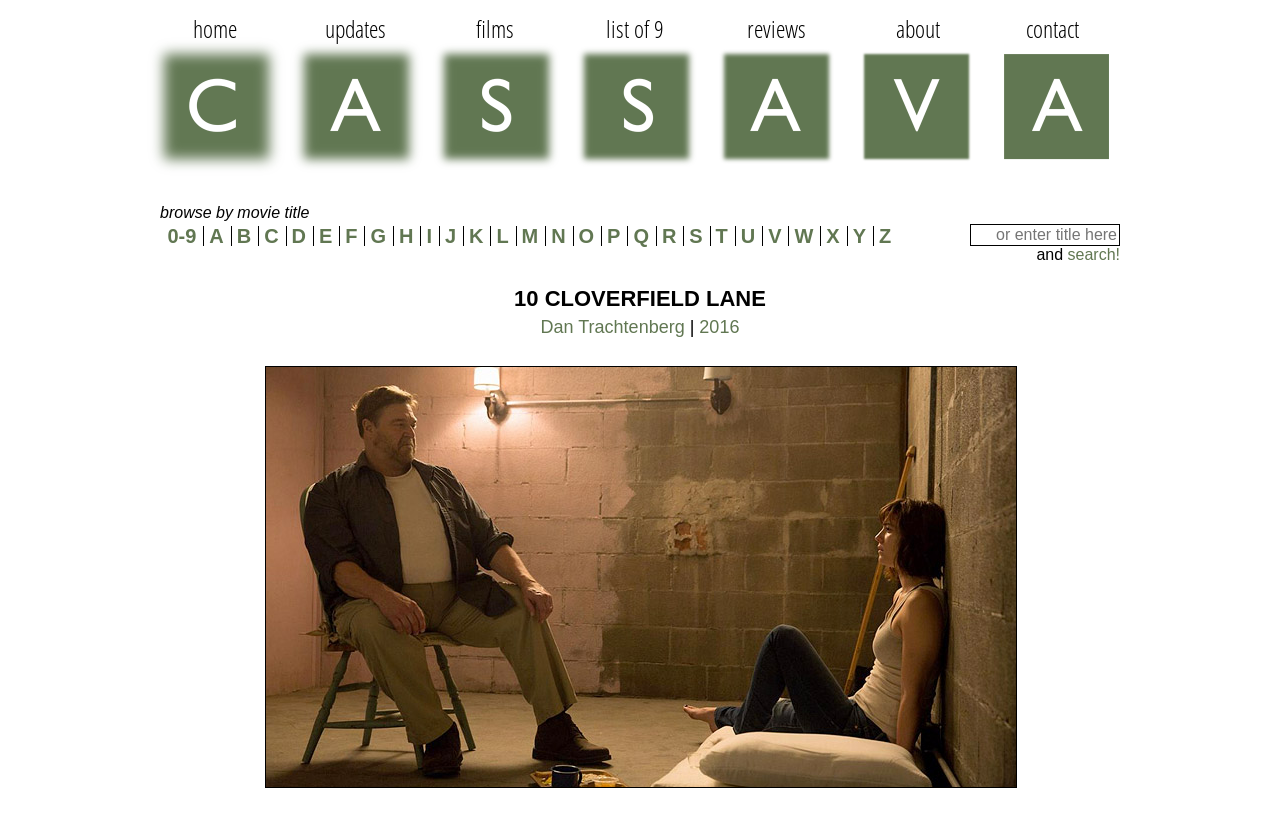Kindly determine the bounding box coordinates for the clickable area to achieve the given instruction: "browse movies by title A".

[0.164, 0.276, 0.175, 0.303]